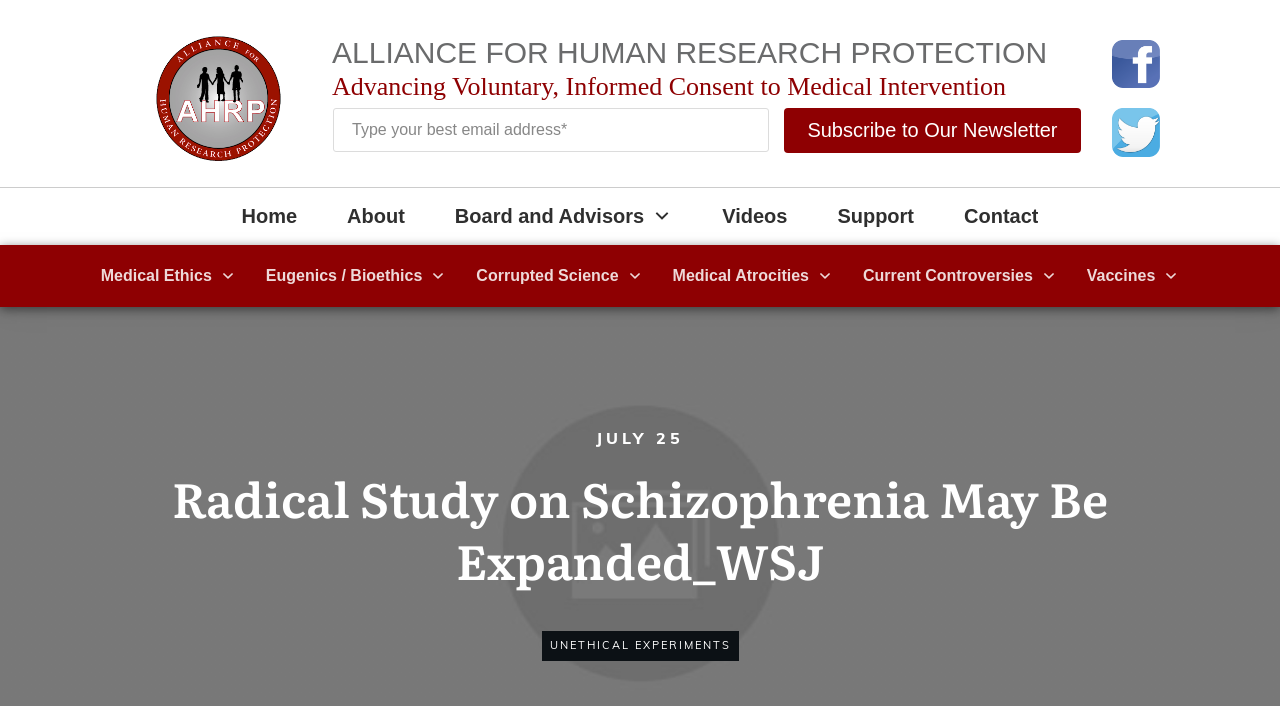How many images are on the webpage?
Provide a short answer using one word or a brief phrase based on the image.

13